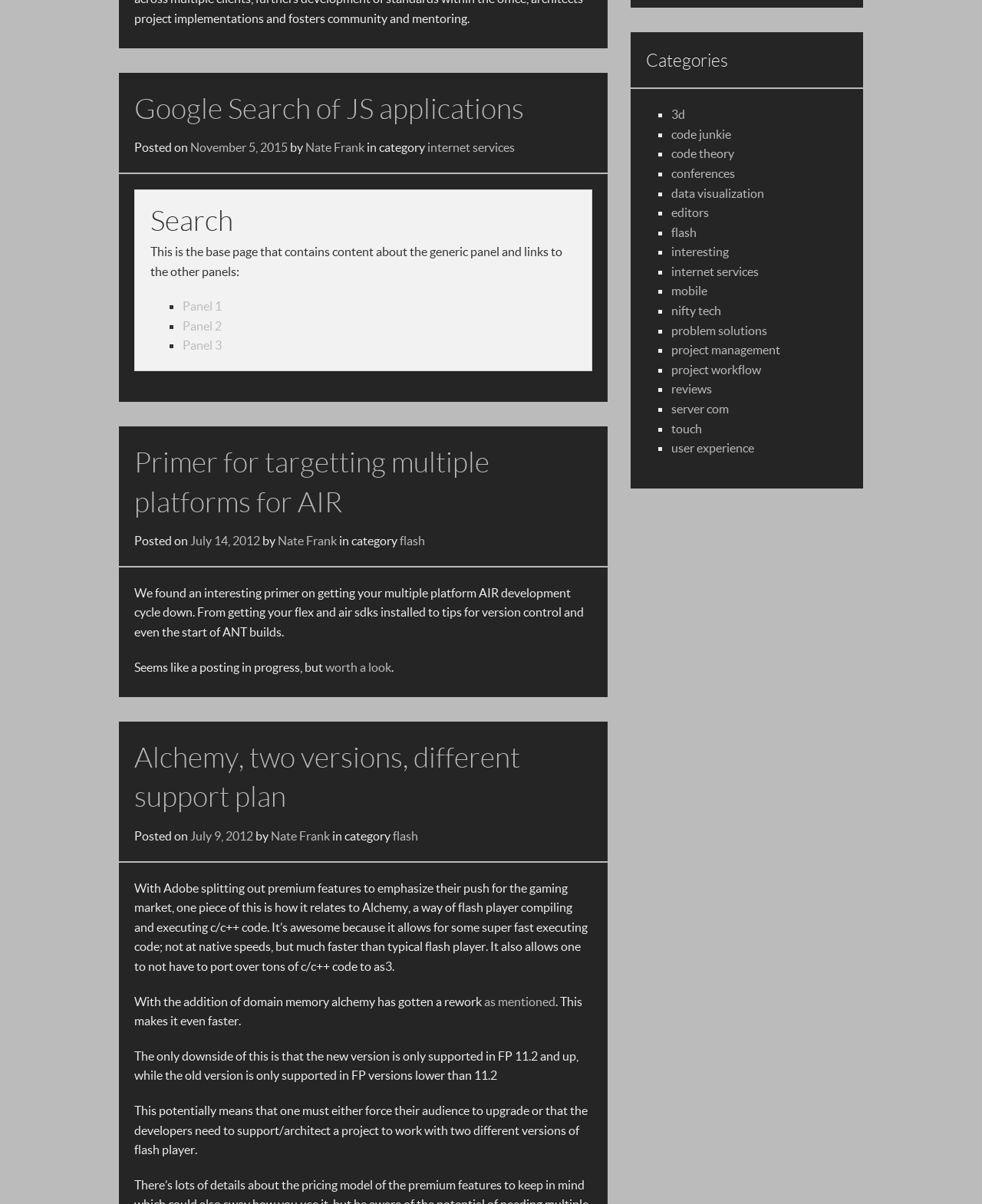Provide the bounding box coordinates of the HTML element described as: "Panel 1". The bounding box coordinates should be four float numbers between 0 and 1, i.e., [left, top, right, bottom].

[0.186, 0.248, 0.225, 0.26]